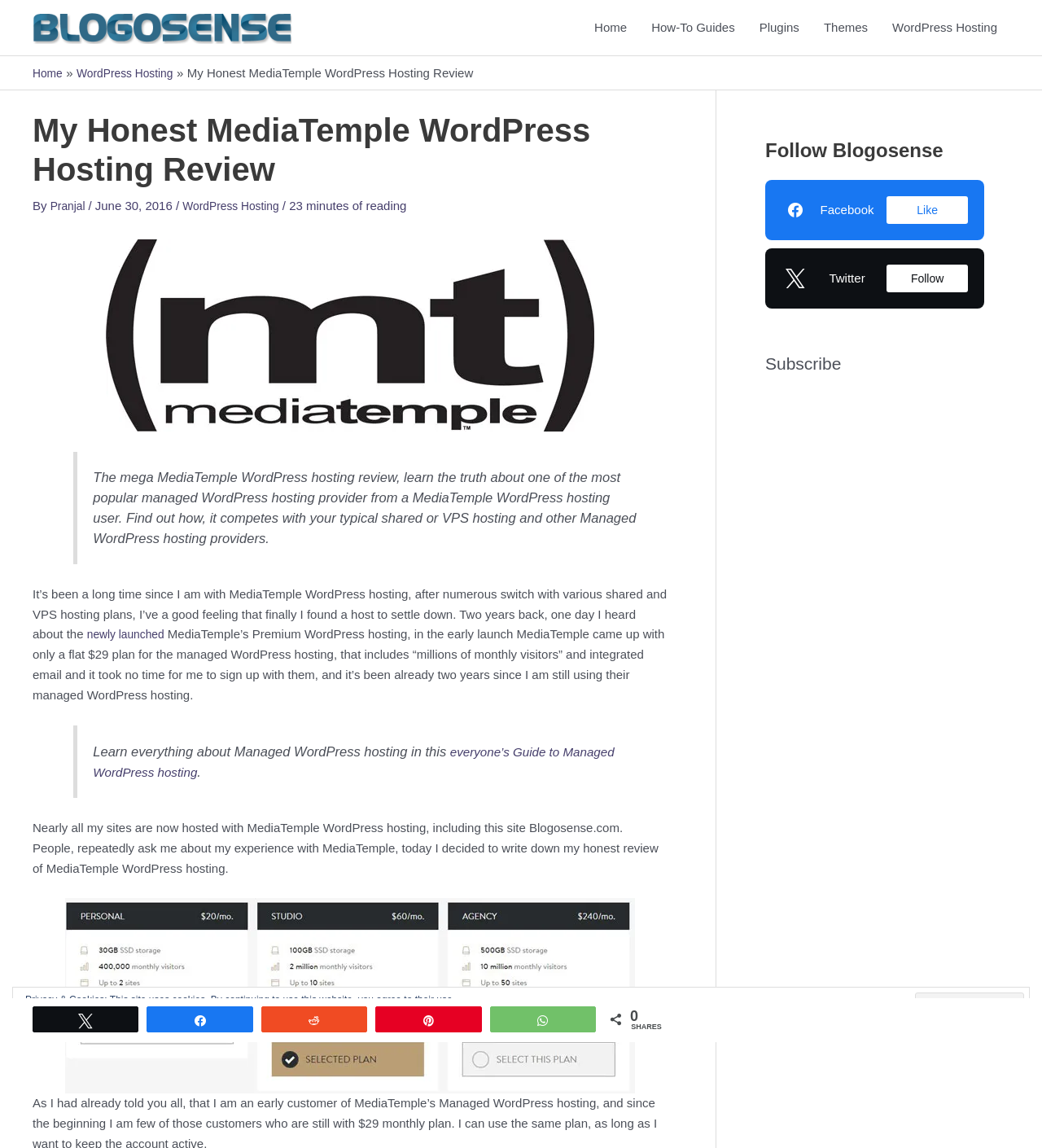Can you determine the main header of this webpage?

My Honest MediaTemple WordPress Hosting Review